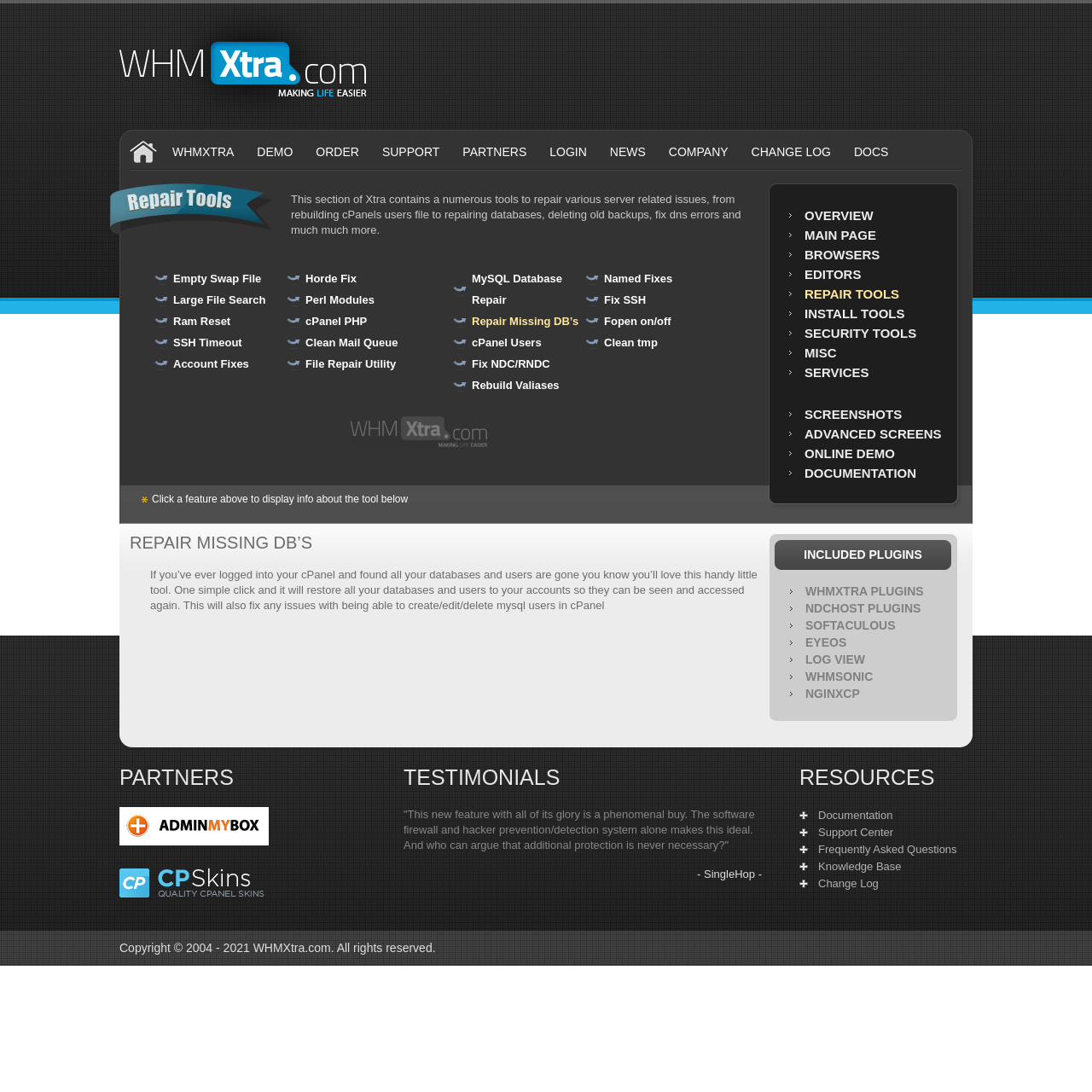Locate the bounding box coordinates of the item that should be clicked to fulfill the instruction: "Learn more about 'WHMXtra - Making Life Easier'".

[0.109, 0.108, 0.336, 0.12]